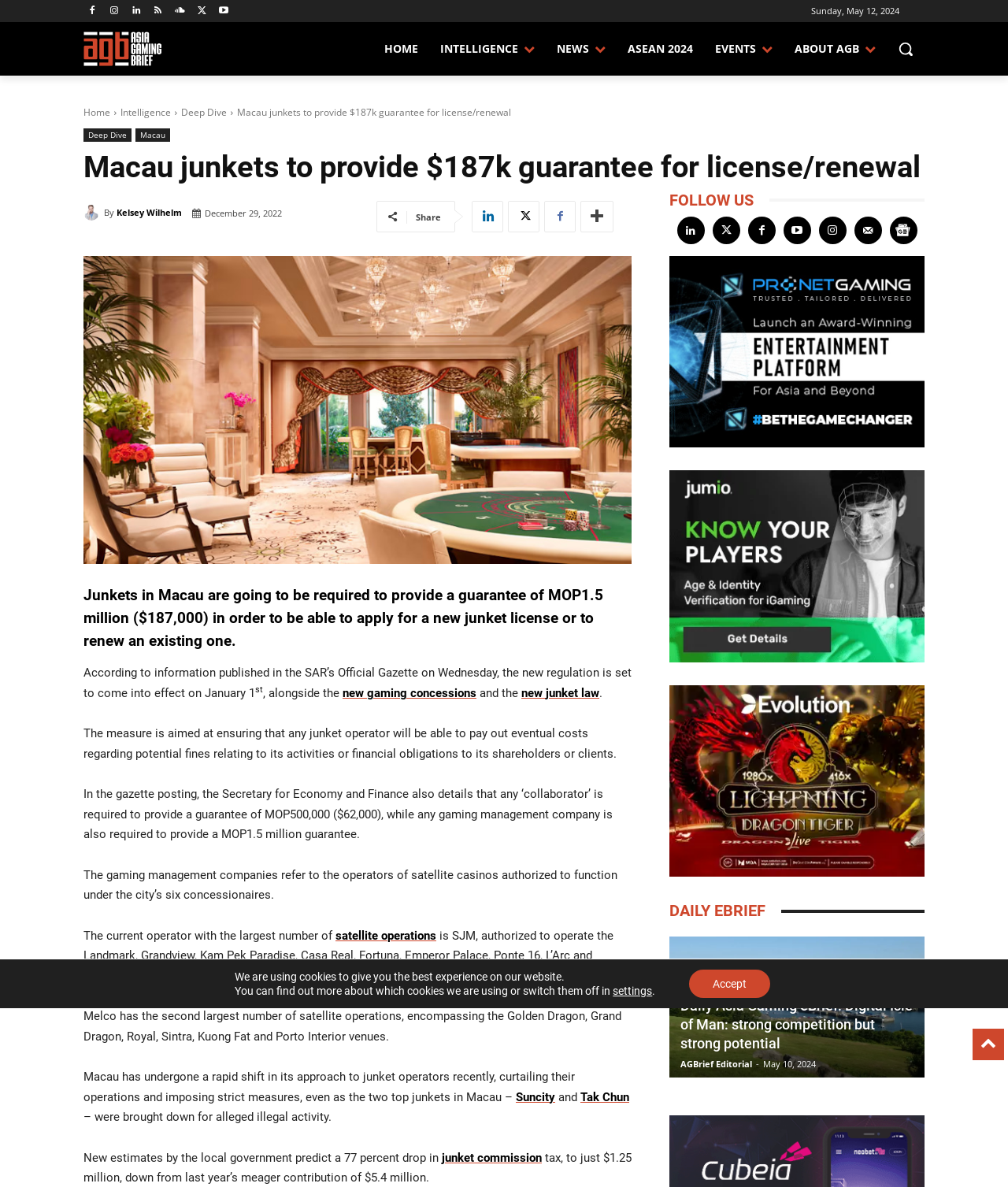Determine the bounding box coordinates of the region that needs to be clicked to achieve the task: "view archives".

None